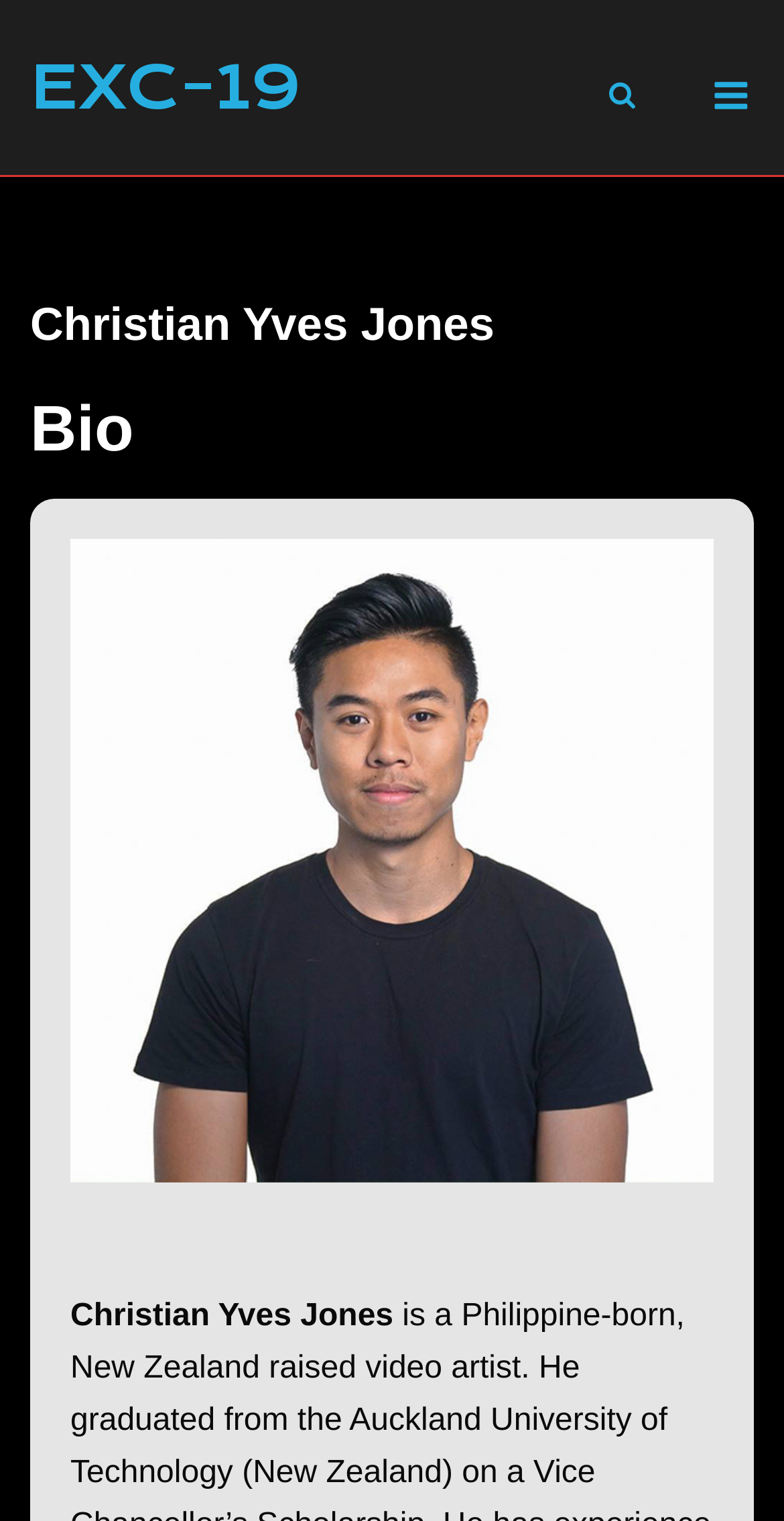Please determine the bounding box of the UI element that matches this description: EXC-19. The coordinates should be given as (top-left x, top-left y, bottom-right x, bottom-right y), with all values between 0 and 1.

[0.038, 0.033, 0.387, 0.082]